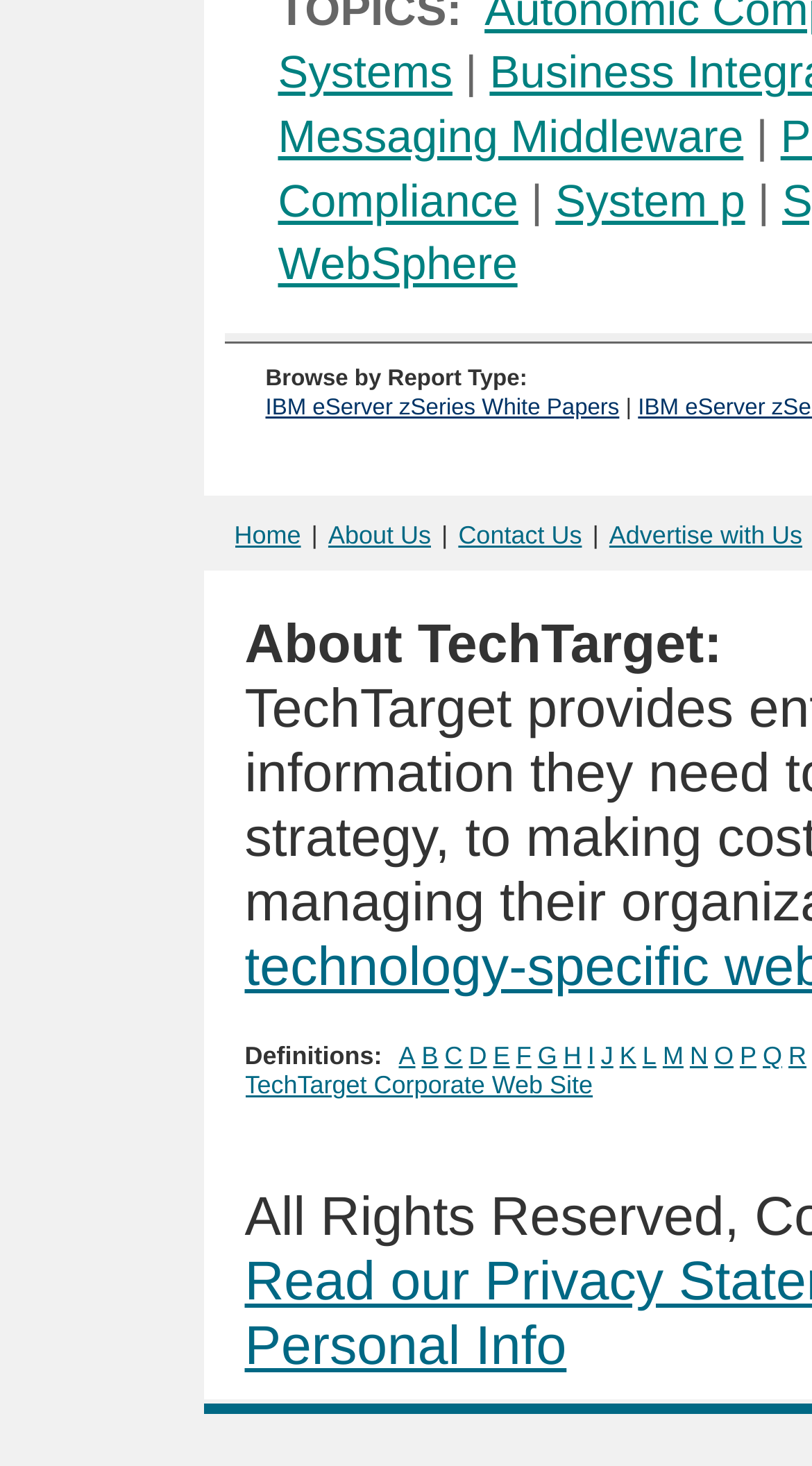Locate the bounding box coordinates of the clickable part needed for the task: "view about me page".

None